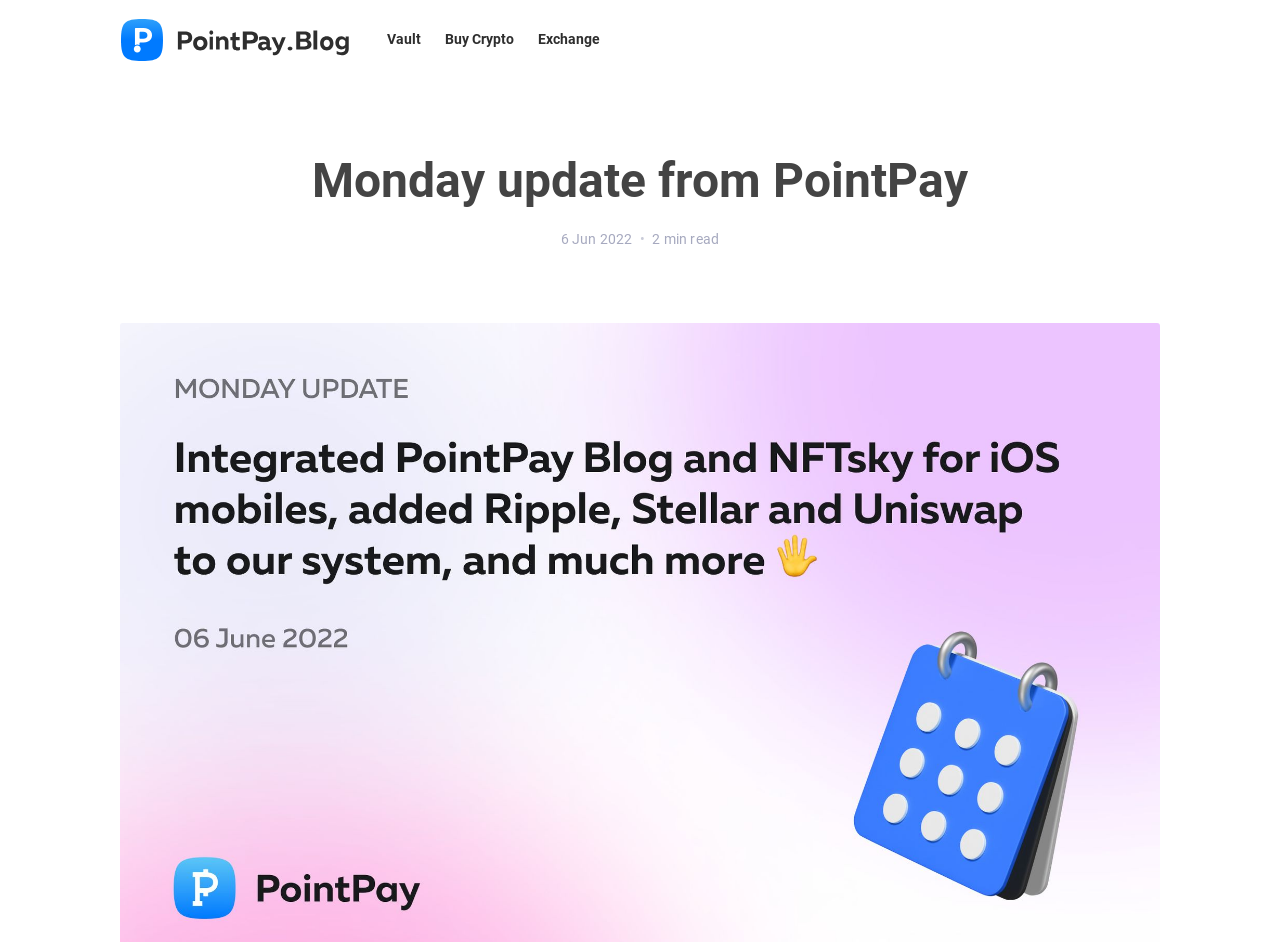What is the estimated reading time of the latest article?
Please provide a comprehensive answer based on the contents of the image.

I found the static text '2 min read' next to the date and time of the latest update, which indicates the estimated reading time of the article.